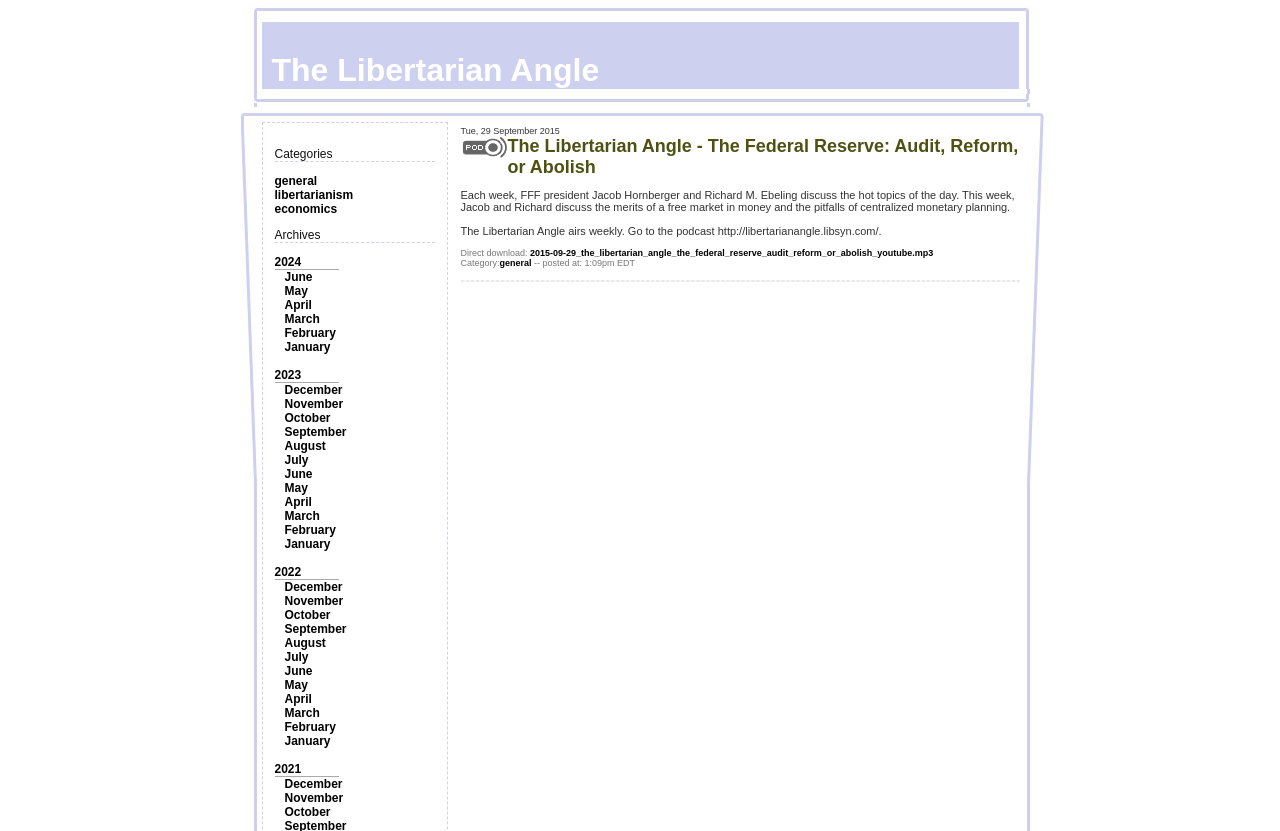Provide a single word or phrase answer to the question: 
What is the category of the podcast?

general